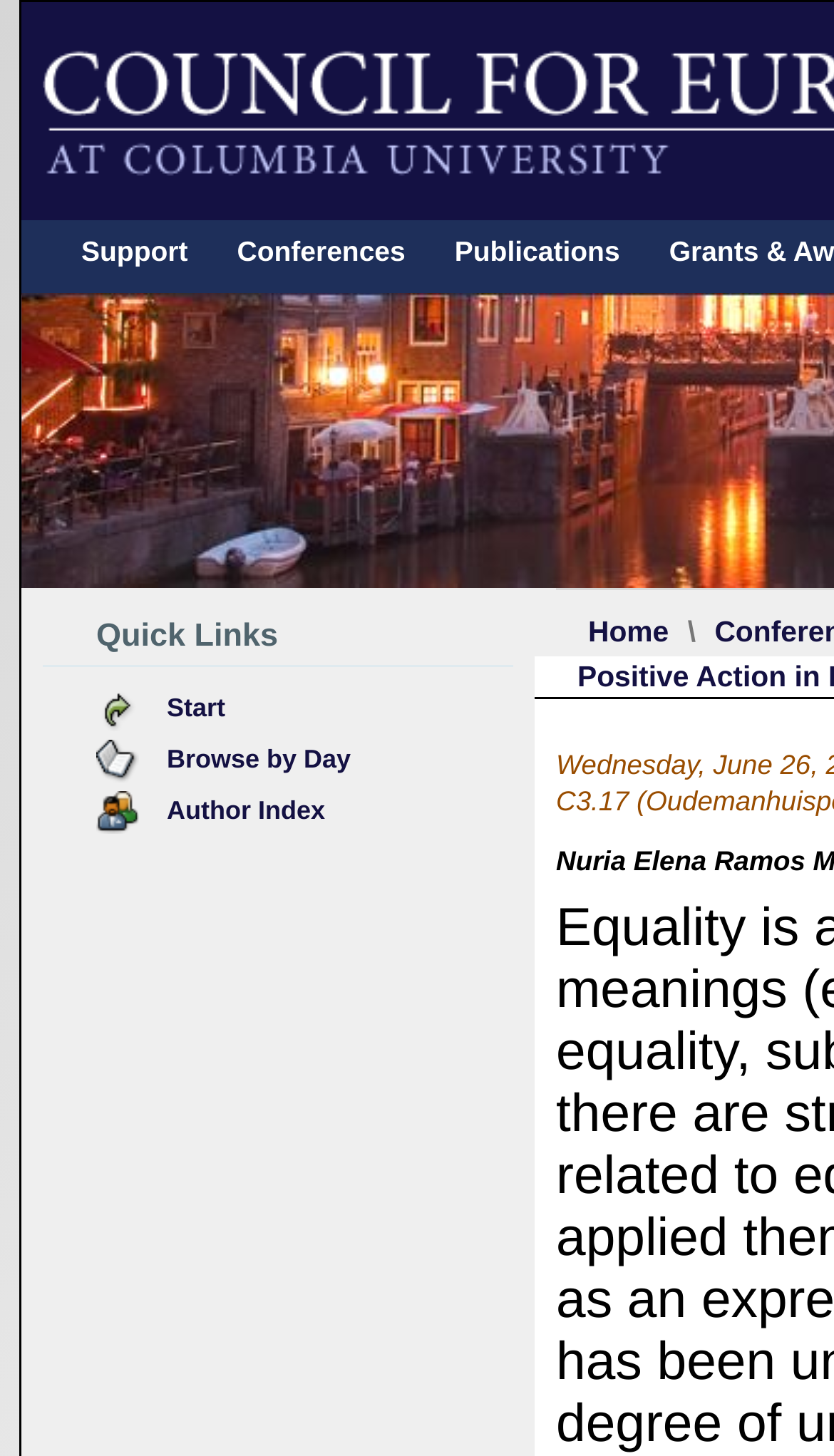From the element description Author Index, predict the bounding box coordinates of the UI element. The coordinates must be specified in the format (top-left x, top-left y, bottom-right x, bottom-right y) and should be within the 0 to 1 range.

[0.2, 0.546, 0.39, 0.578]